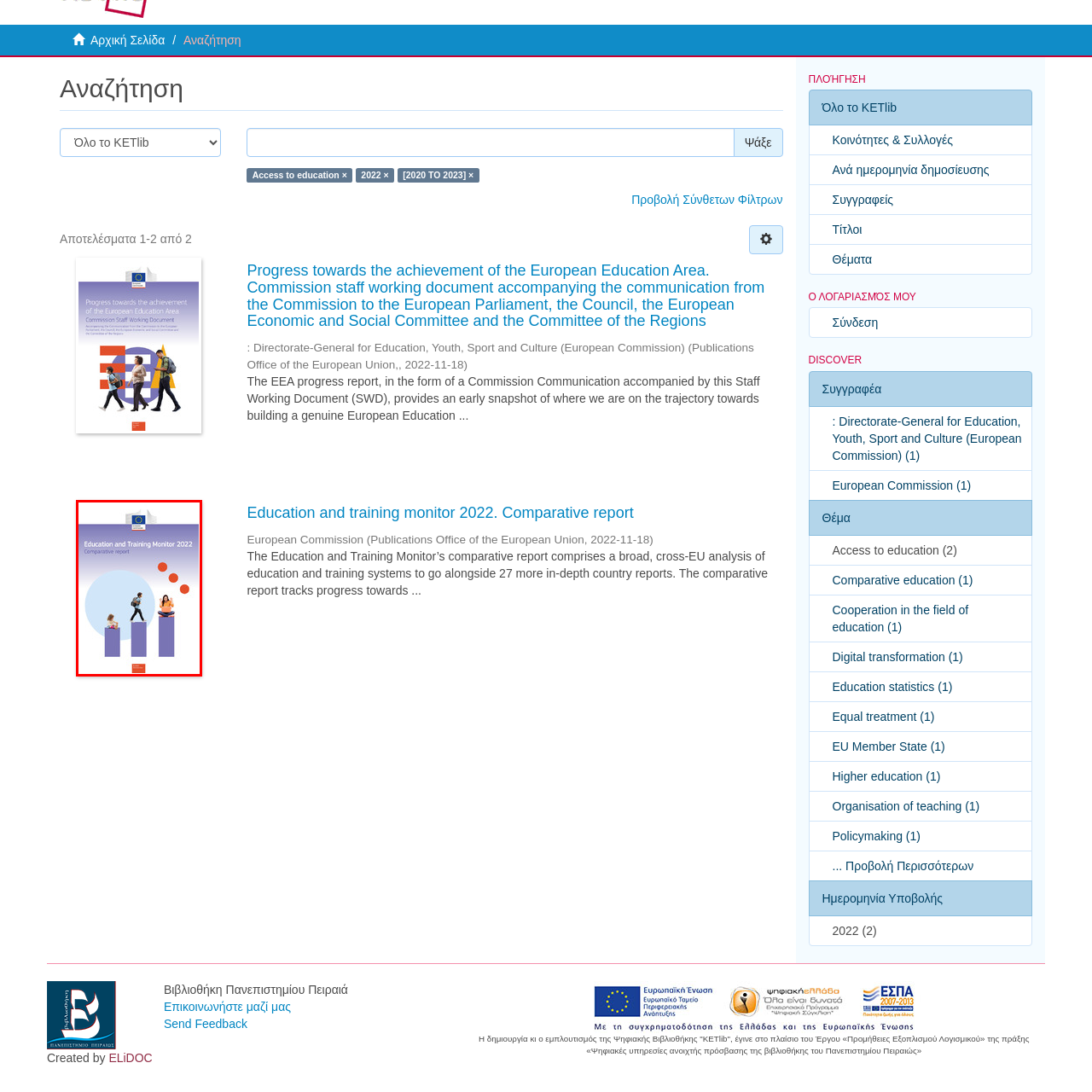Carefully inspect the area of the image highlighted by the red box and deliver a detailed response to the question below, based on your observations: What is the European Union's emblem used for?

The European Union's emblem is featured at the top of the image, which suggests that it is an official document or report, and the emblem is used to underscore its official nature.